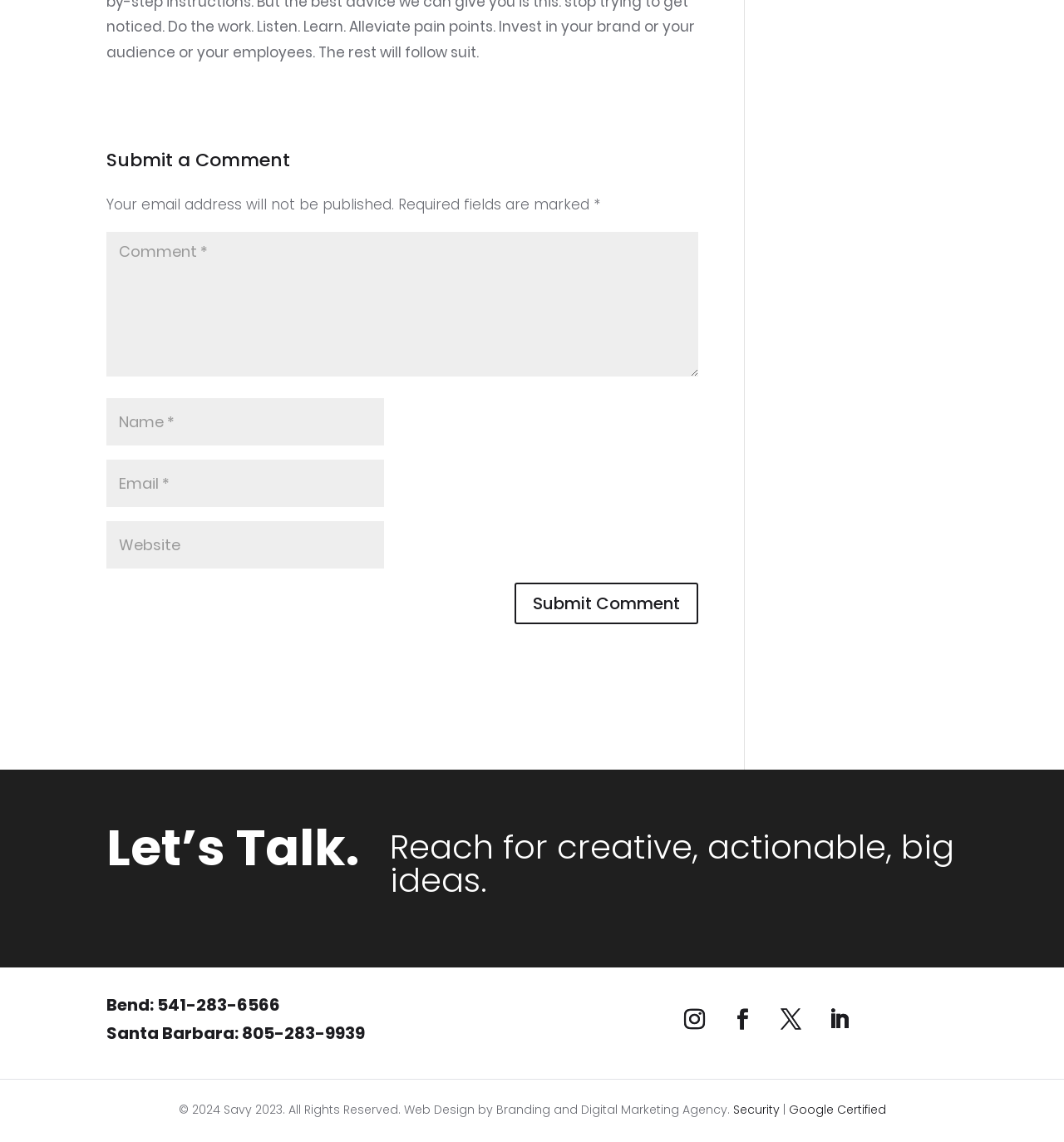Locate the bounding box coordinates of the area that needs to be clicked to fulfill the following instruction: "Enter your email". The coordinates should be in the format of four float numbers between 0 and 1, namely [left, top, right, bottom].

[0.1, 0.403, 0.361, 0.444]